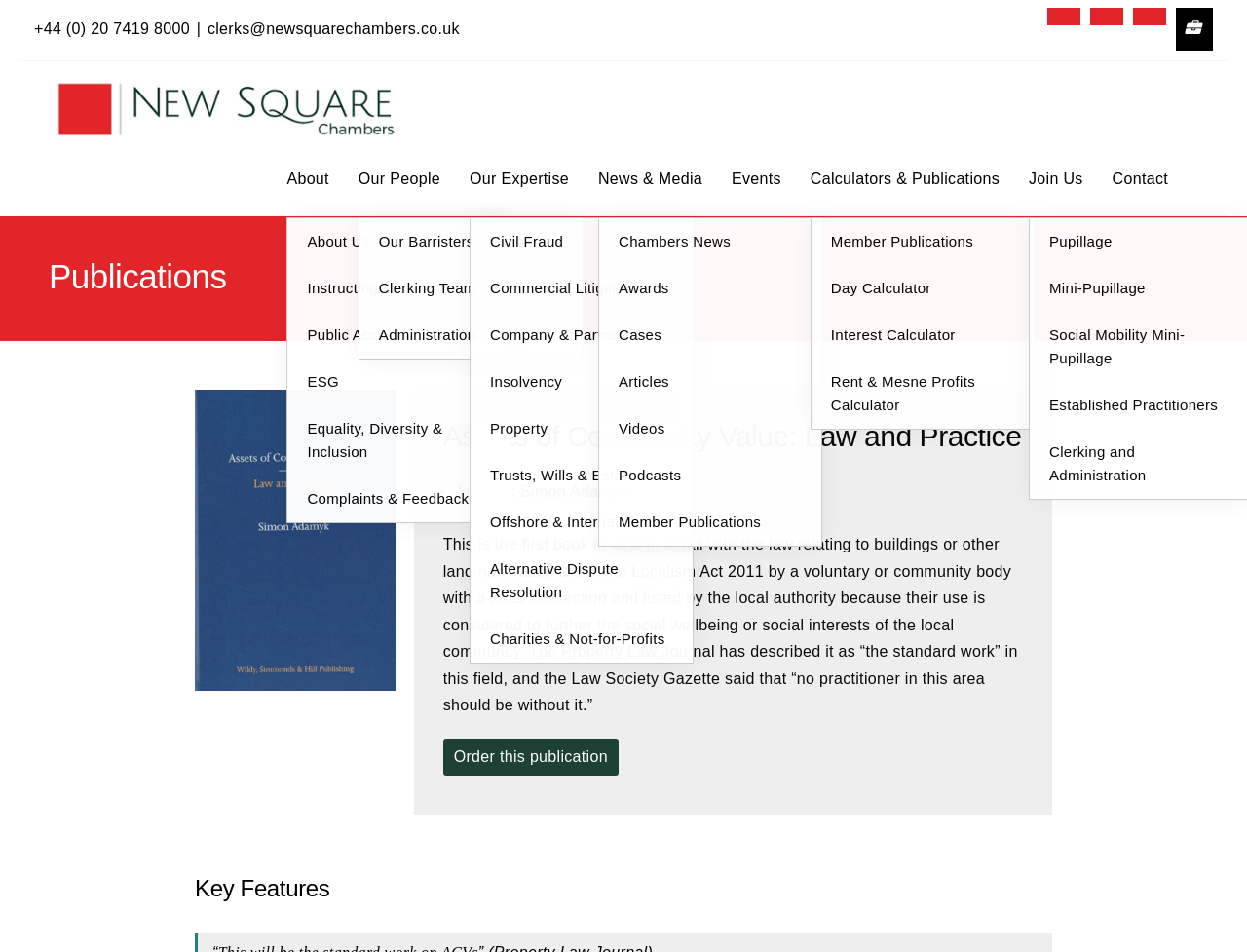Specify the bounding box coordinates of the region I need to click to perform the following instruction: "Click the 'About' link". The coordinates must be four float numbers in the range of 0 to 1, i.e., [left, top, right, bottom].

[0.23, 0.179, 0.264, 0.196]